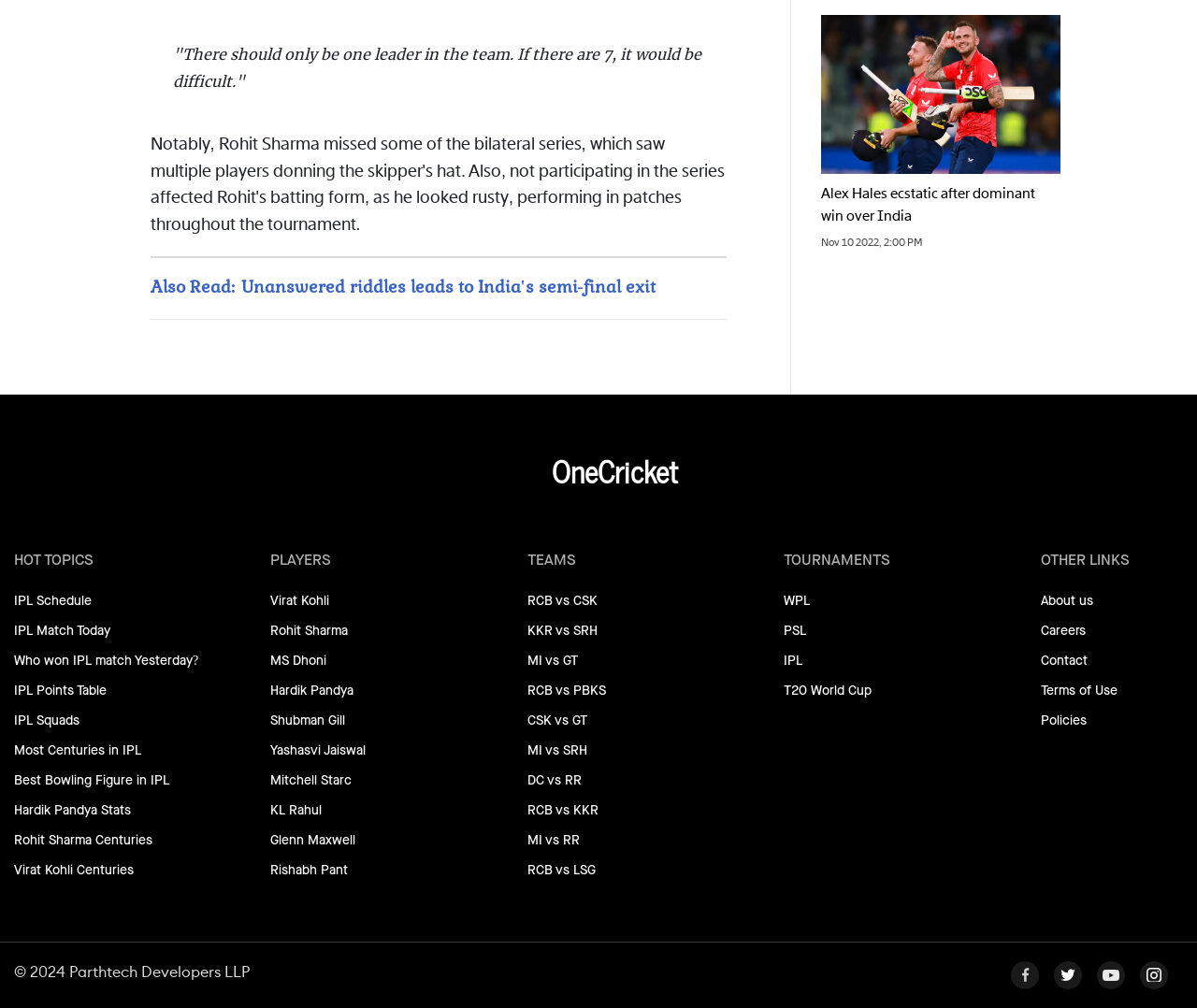Please identify the bounding box coordinates of the region to click in order to complete the task: "View Virat Kohli's stats". The coordinates must be four float numbers between 0 and 1, specified as [left, top, right, bottom].

[0.226, 0.585, 0.398, 0.607]